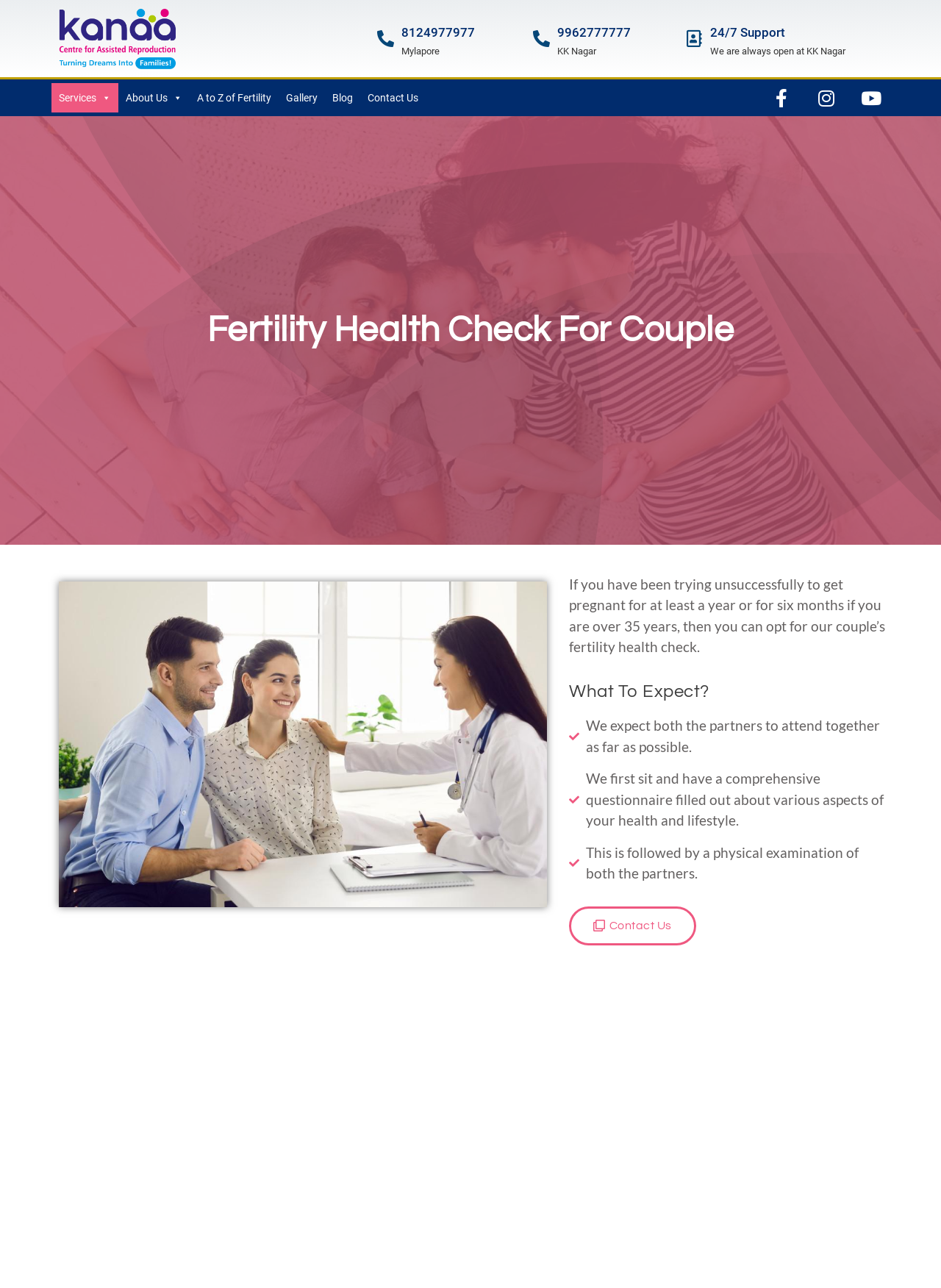Determine the bounding box for the UI element described here: "What to expect?".

[0.605, 0.53, 0.754, 0.544]